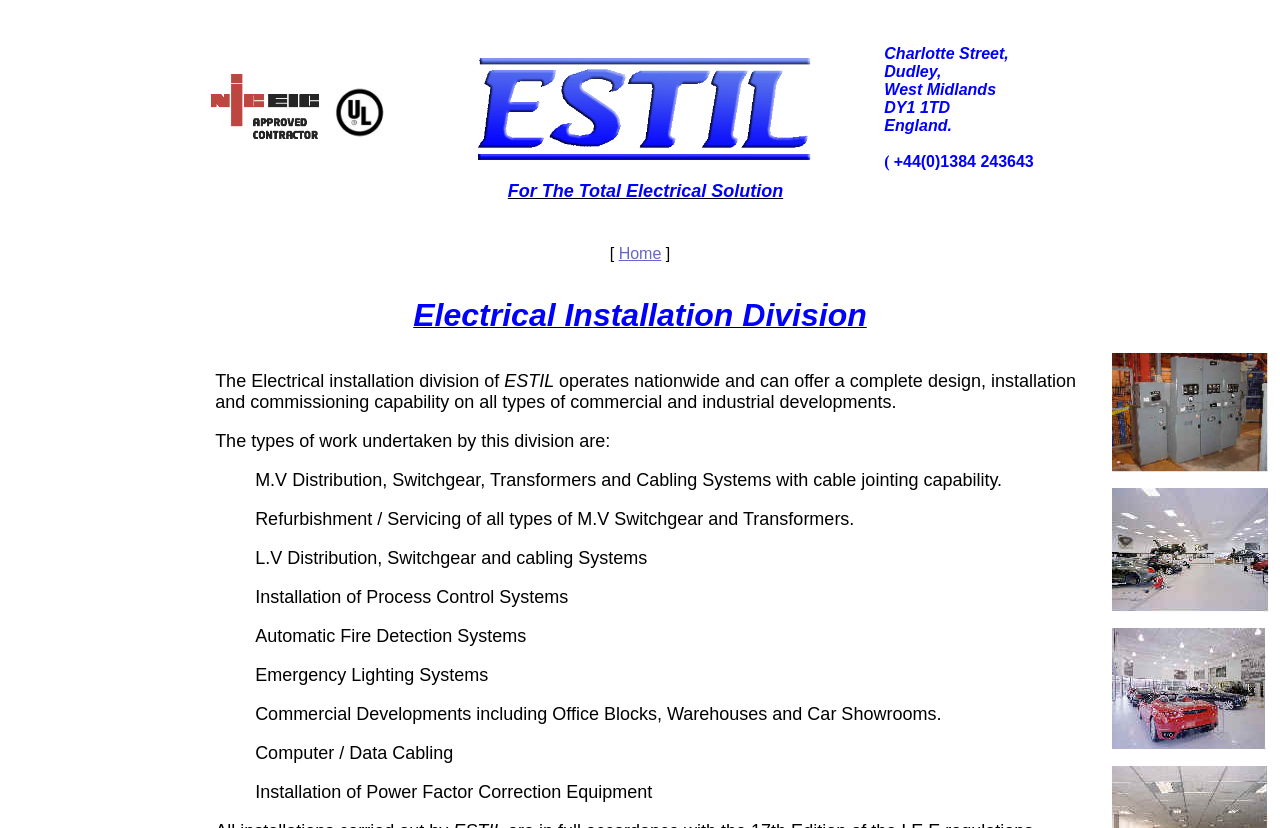Please provide the bounding box coordinates for the UI element as described: "Home". The coordinates must be four floats between 0 and 1, represented as [left, top, right, bottom].

[0.483, 0.296, 0.517, 0.316]